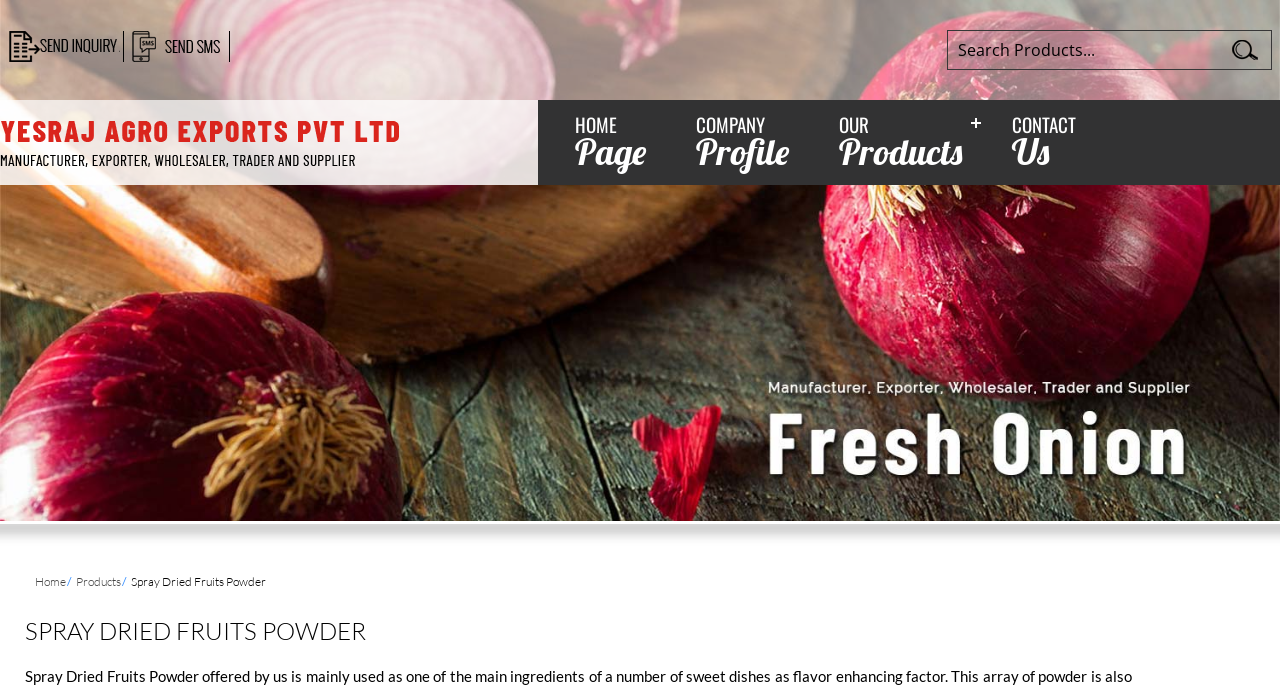Determine the bounding box coordinates of the area to click in order to meet this instruction: "Contact us".

[0.771, 0.144, 0.86, 0.267]